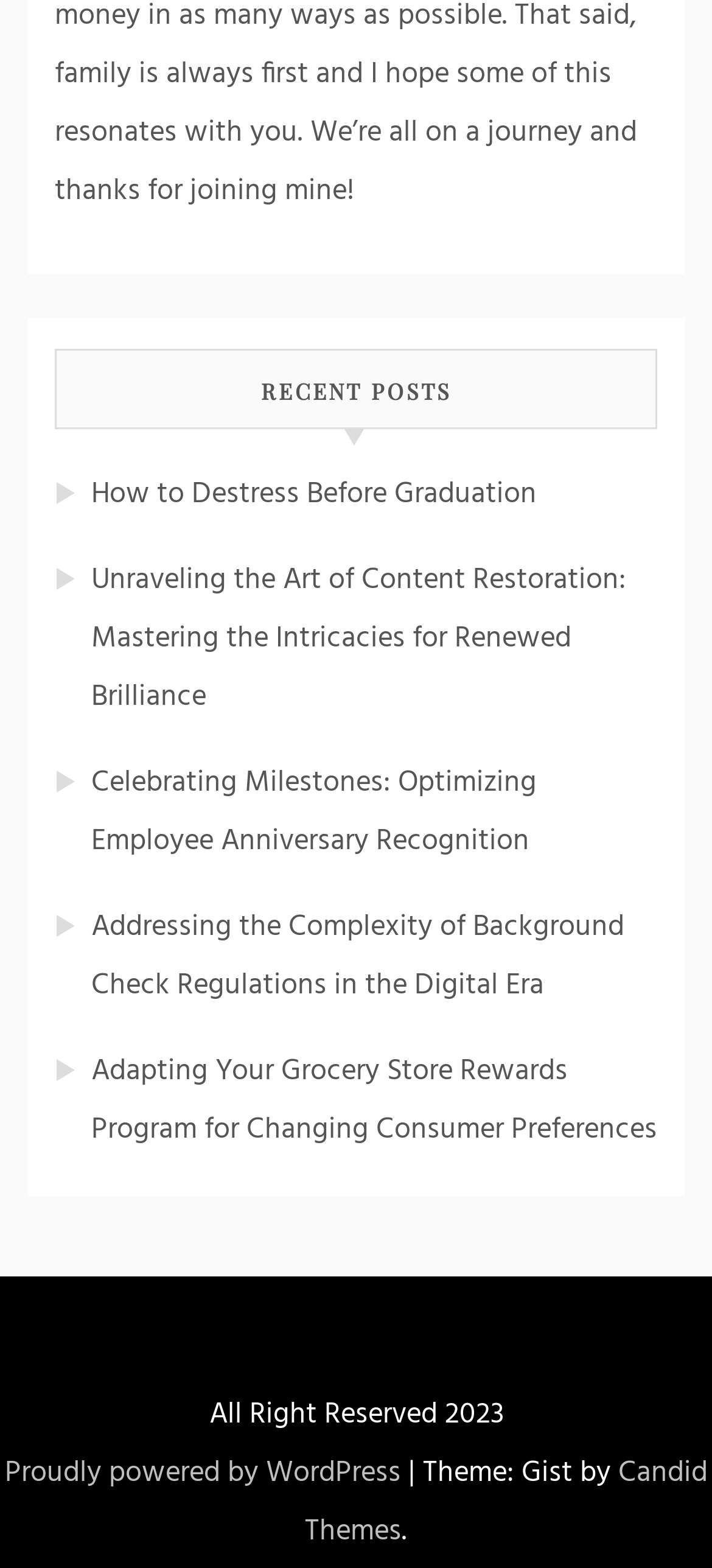Using the information shown in the image, answer the question with as much detail as possible: What is the theme of the website?

The StaticText element at the bottom of the webpage mentions 'Theme: Gist by Candid Themes', indicating that the theme of the website is Gist.